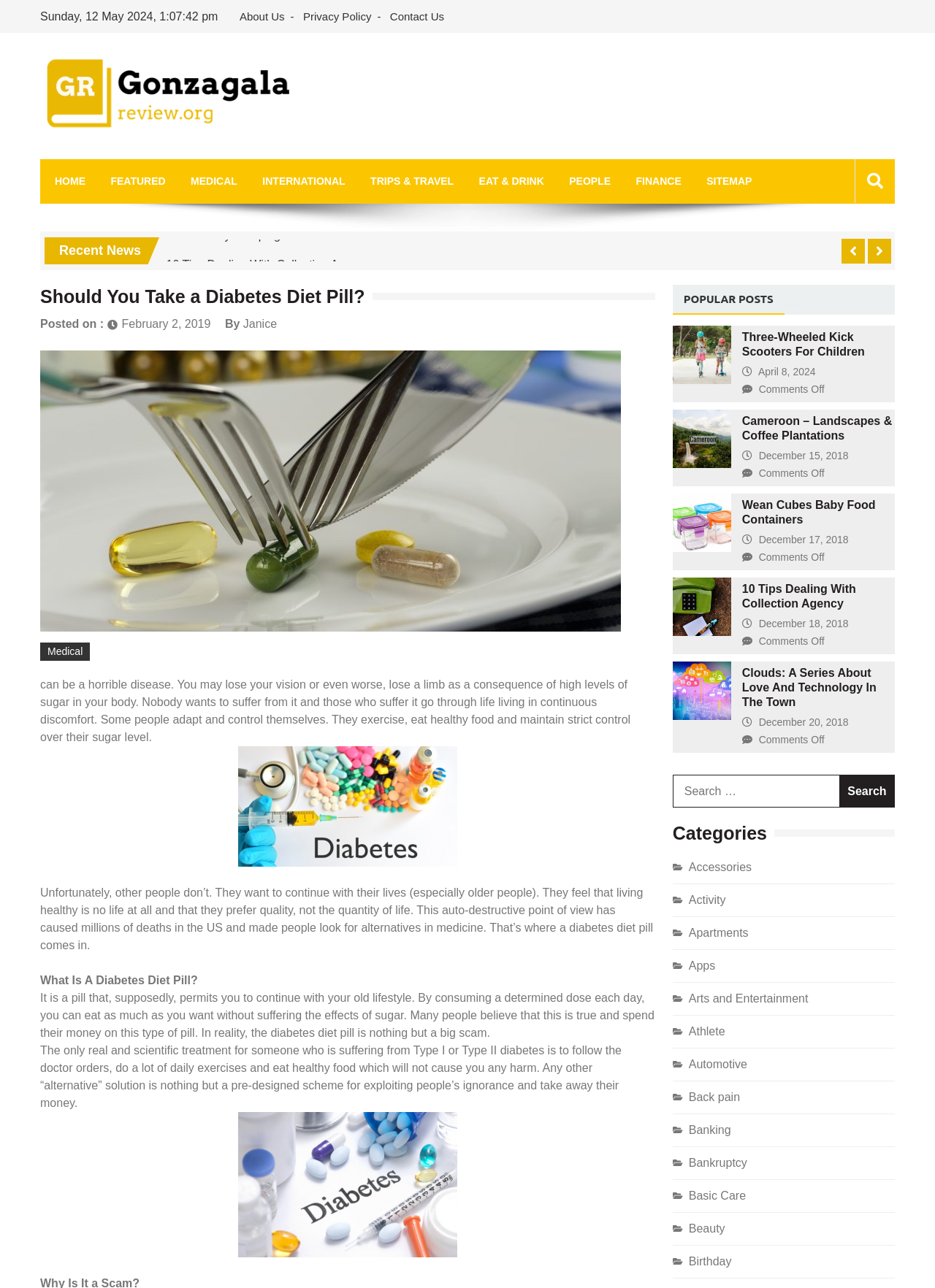Refer to the image and offer a detailed explanation in response to the question: What type of disease is discussed in the article?

The article discusses diabetes, a disease caused by high levels of sugar in the body, and its consequences, such as losing vision or a limb if not controlled properly.